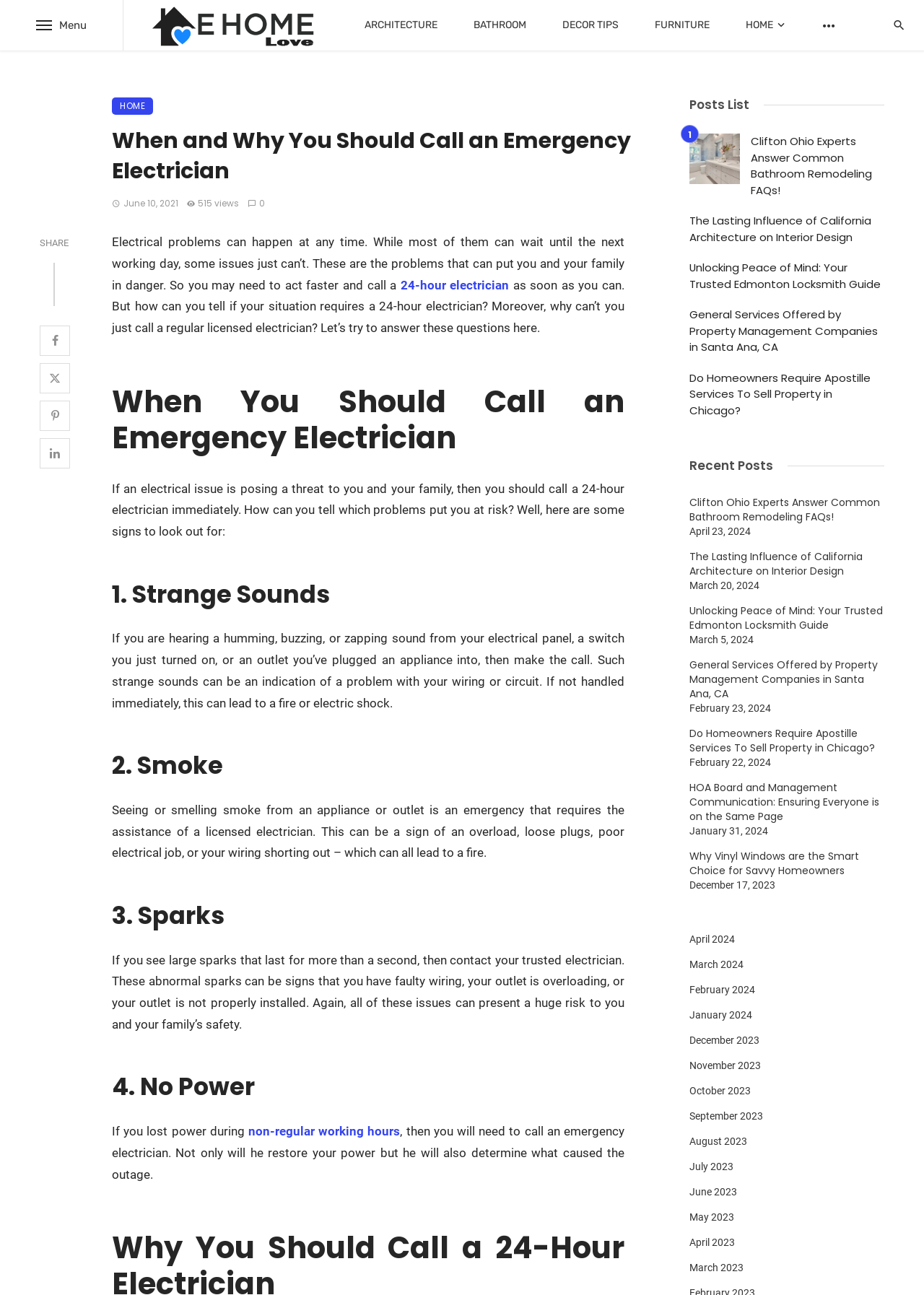Create an elaborate caption that covers all aspects of the webpage.

This webpage is about a blog post titled "When and Why You Should Call an Emergency Electrician" on a website called eHome Love. The page has a logo at the top left corner, followed by a menu and several links to different categories such as ARCHITECTURE, BATHROOM, DECOR TIPS, and FURNITURE. 

Below the menu, there is a header section with a heading that matches the title of the blog post. The header section also includes the date and time the post was published, the number of views, and a share button. 

The main content of the blog post is divided into several sections. The first section explains the importance of calling an emergency electrician in case of electrical problems that pose a threat to safety. The section is followed by a list of signs that indicate the need for an emergency electrician, including strange sounds, smoke, sparks, and no power. Each sign is explained in detail, highlighting the potential risks and consequences of not addressing the issue promptly.

To the right of the main content, there is a sidebar that lists recent posts, including their titles, dates, and links. The sidebar also includes a section for archives, with links to posts from different months.

At the bottom of the page, there are more links to other blog posts, including their titles and dates.